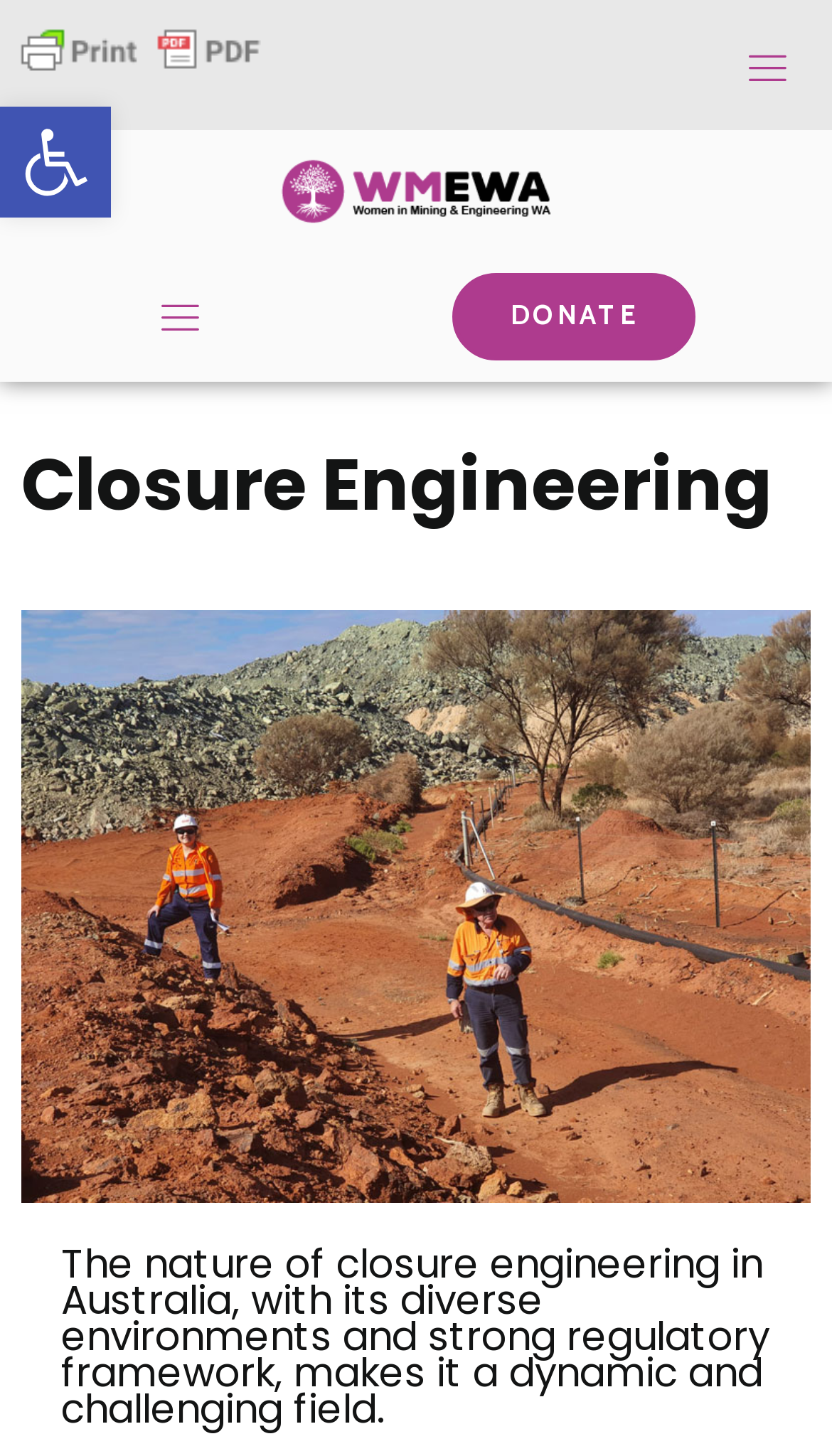What is the purpose of the 'Print Friendly, PDF & Email' button? Analyze the screenshot and reply with just one word or a short phrase.

Printing and sharing